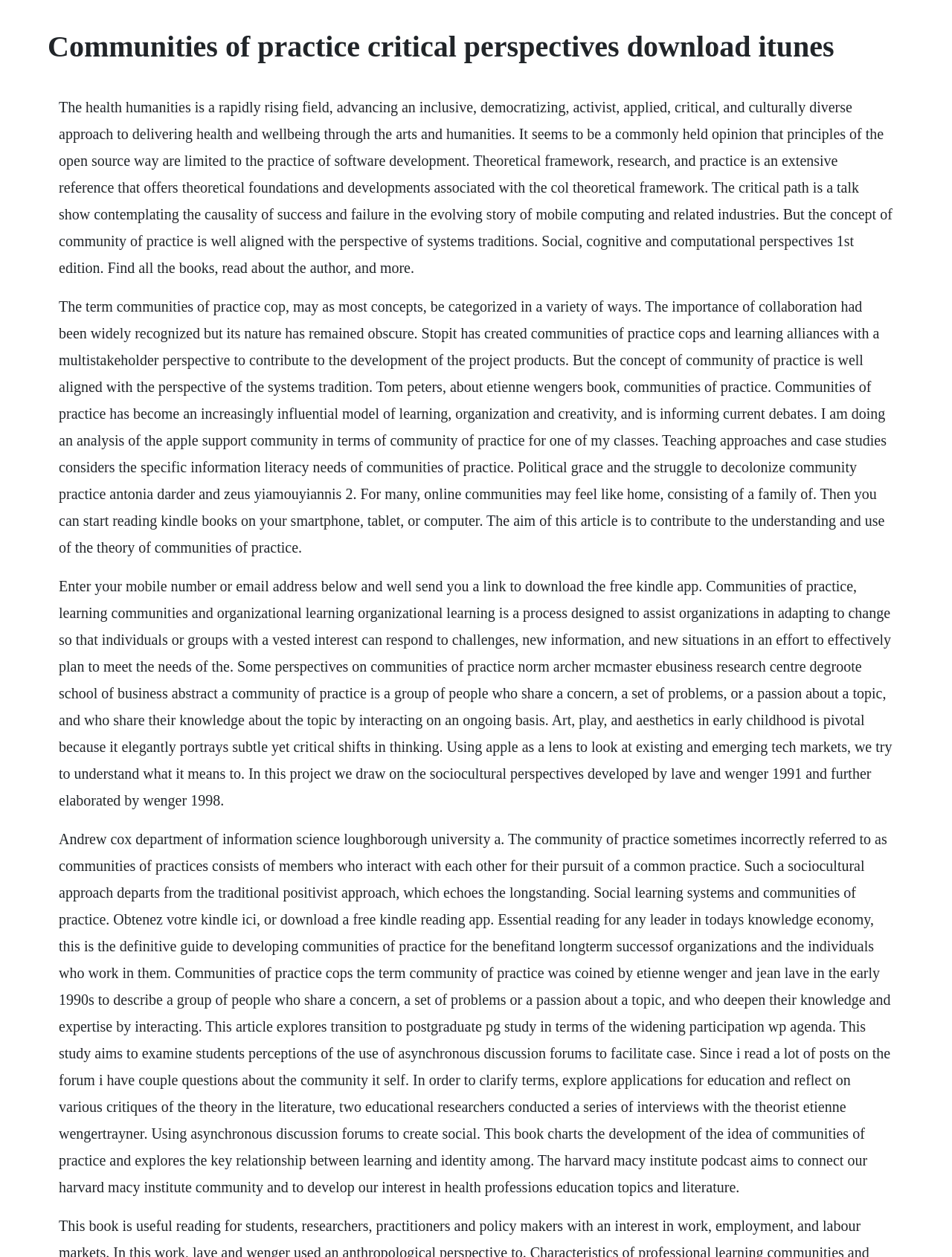Determine the main text heading of the webpage and provide its content.

Communities of practice critical perspectives download itunes